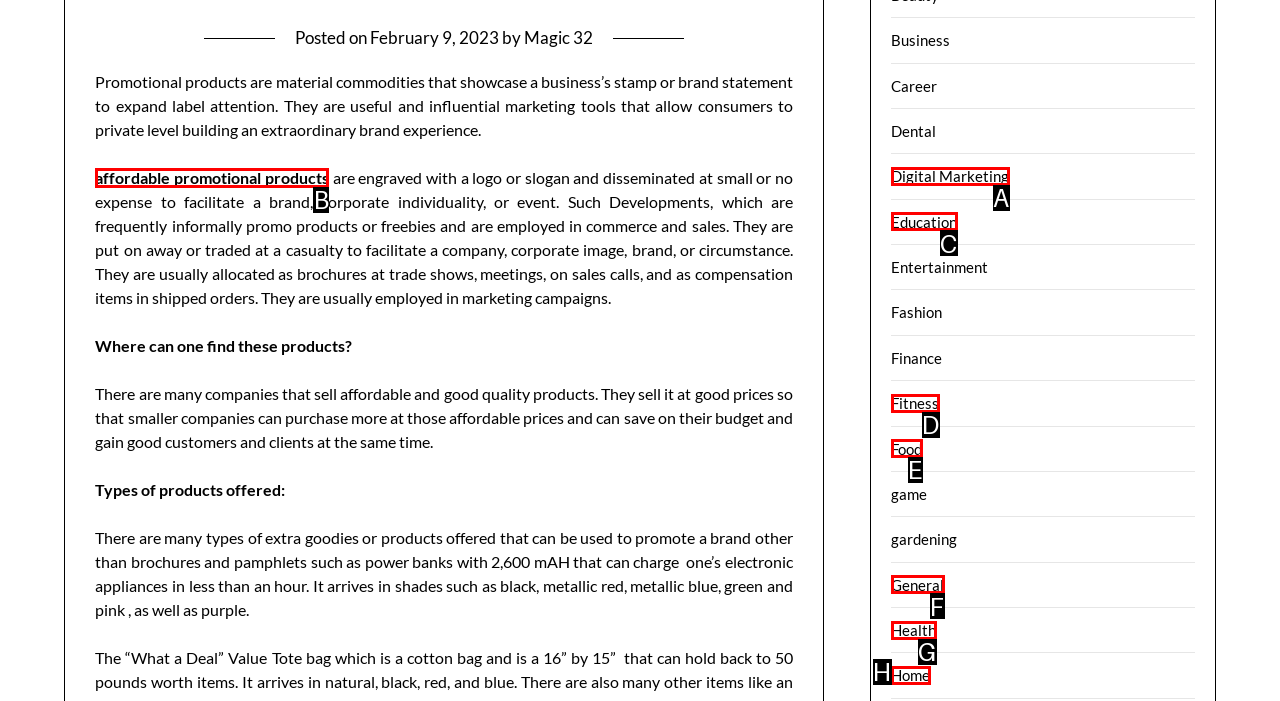Identify the option that corresponds to: taking to many cbd gummies
Respond with the corresponding letter from the choices provided.

None